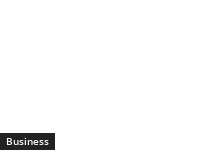Detail the scene depicted in the image with as much precision as possible.

The image accompanies an article reporting on significant developments in the business world, specifically highlighting the closure of four game studios by Microsoft, including the team responsible for the popular game "Hi-Fi Rush." Positioned within the context of current economic shifts, this image emphasizes the relevance of business strategies and market responses amid changing consumer interests. The surrounding text likely includes links to related articles and provides additional insights into the broader implications of these studio closures on the gaming industry. The title of the article is prominently featured, suggesting a focus on corporate decision-making and its impact on the tech sector.